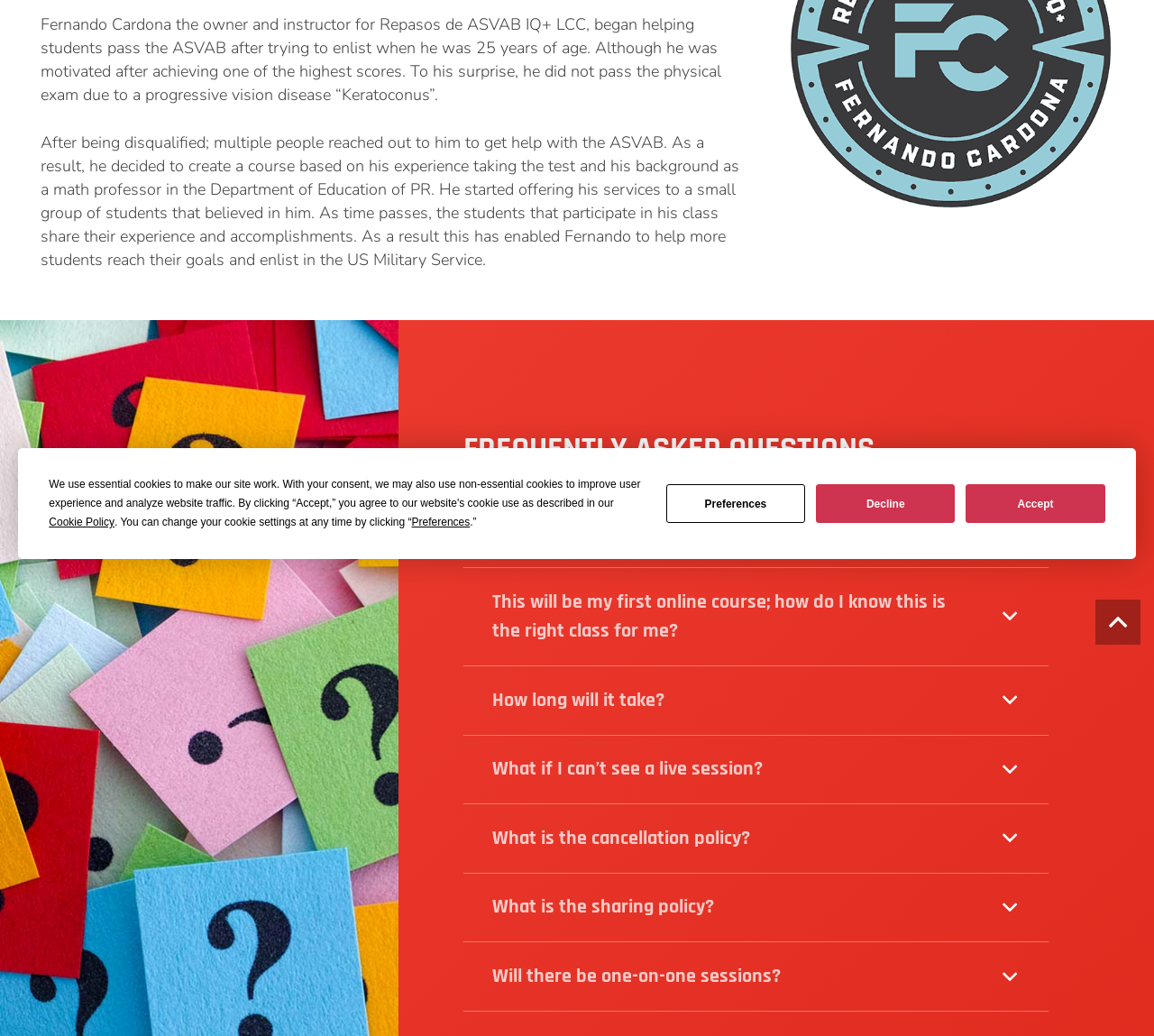Extract the bounding box for the UI element that matches this description: "Twitter".

None